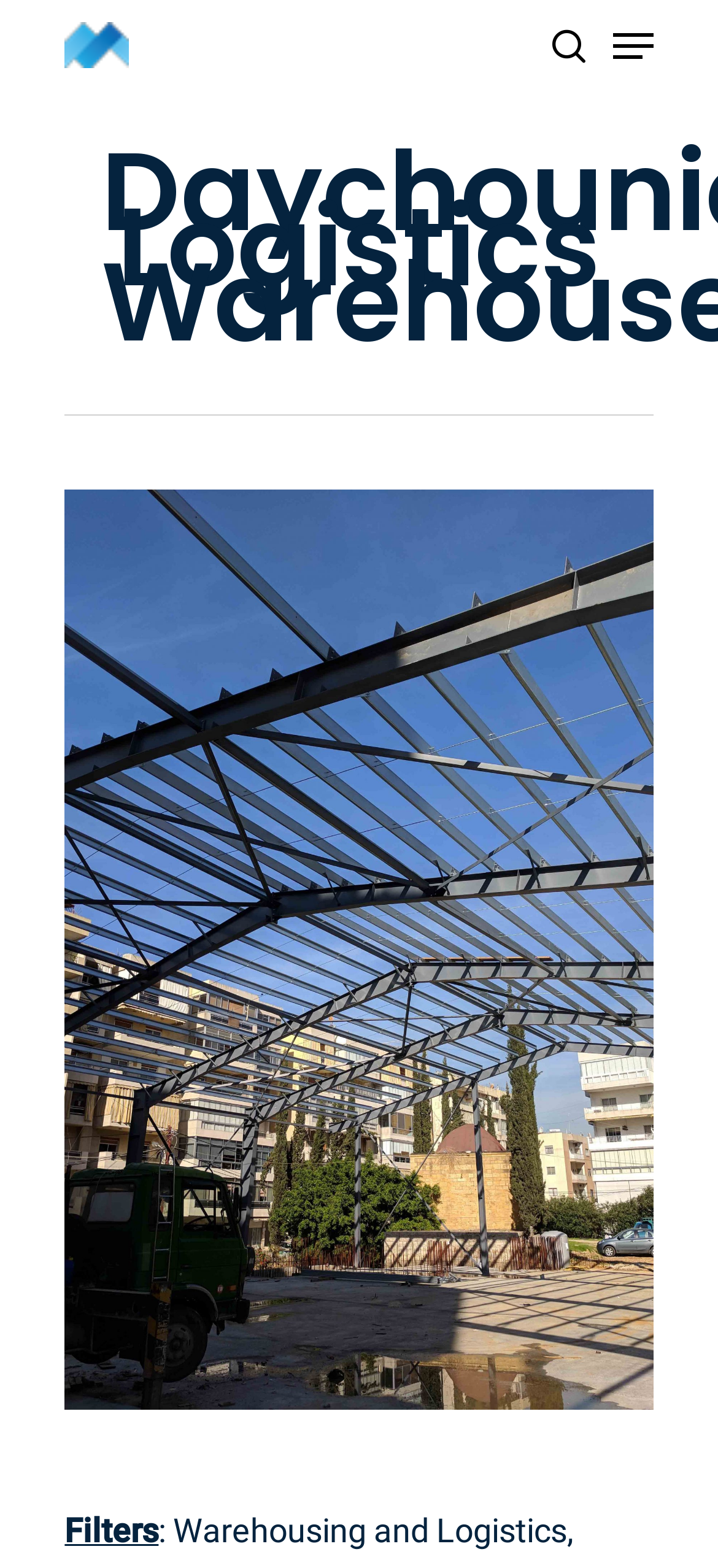What is the text on the top-left corner?
Using the information from the image, give a concise answer in one word or a short phrase.

Mezher Steel